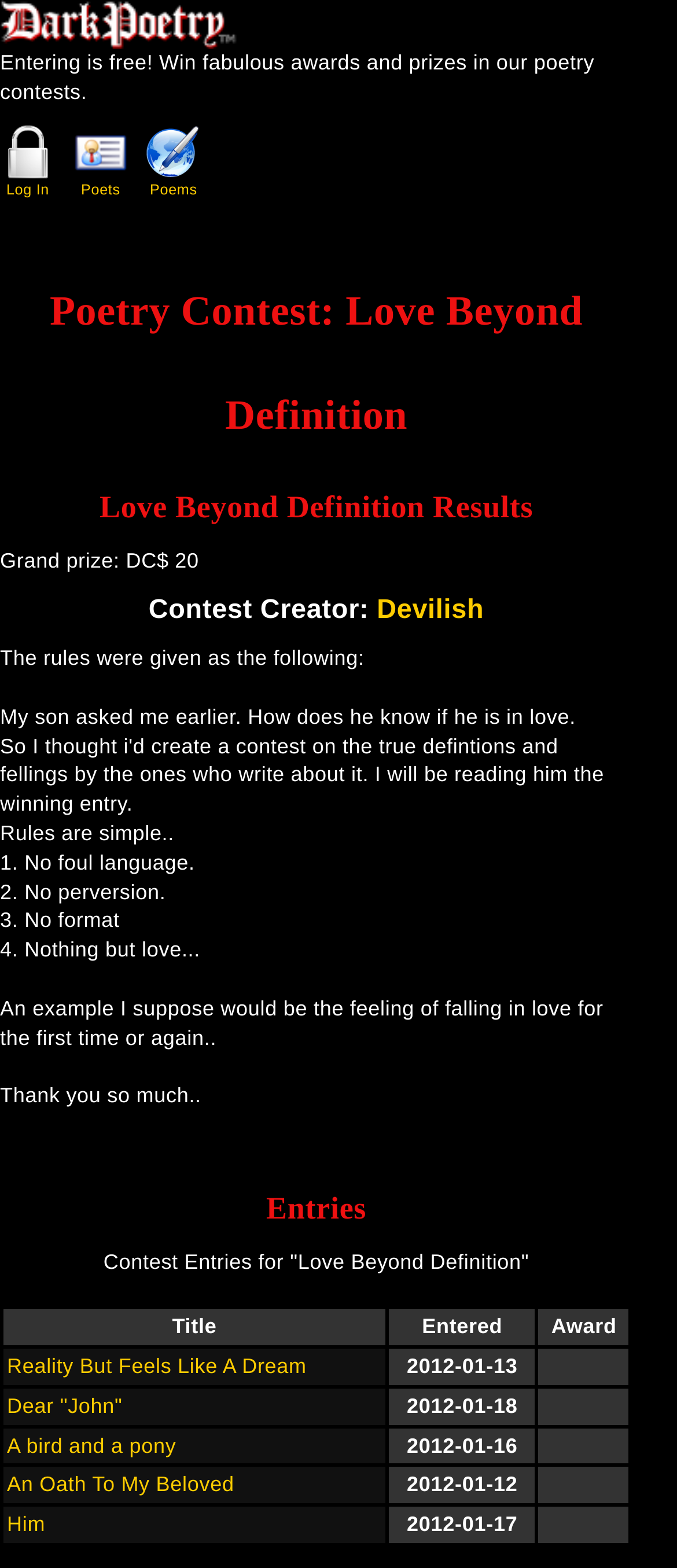Please pinpoint the bounding box coordinates for the region I should click to adhere to this instruction: "Click on the 'Log In' button".

[0.0, 0.079, 0.082, 0.126]